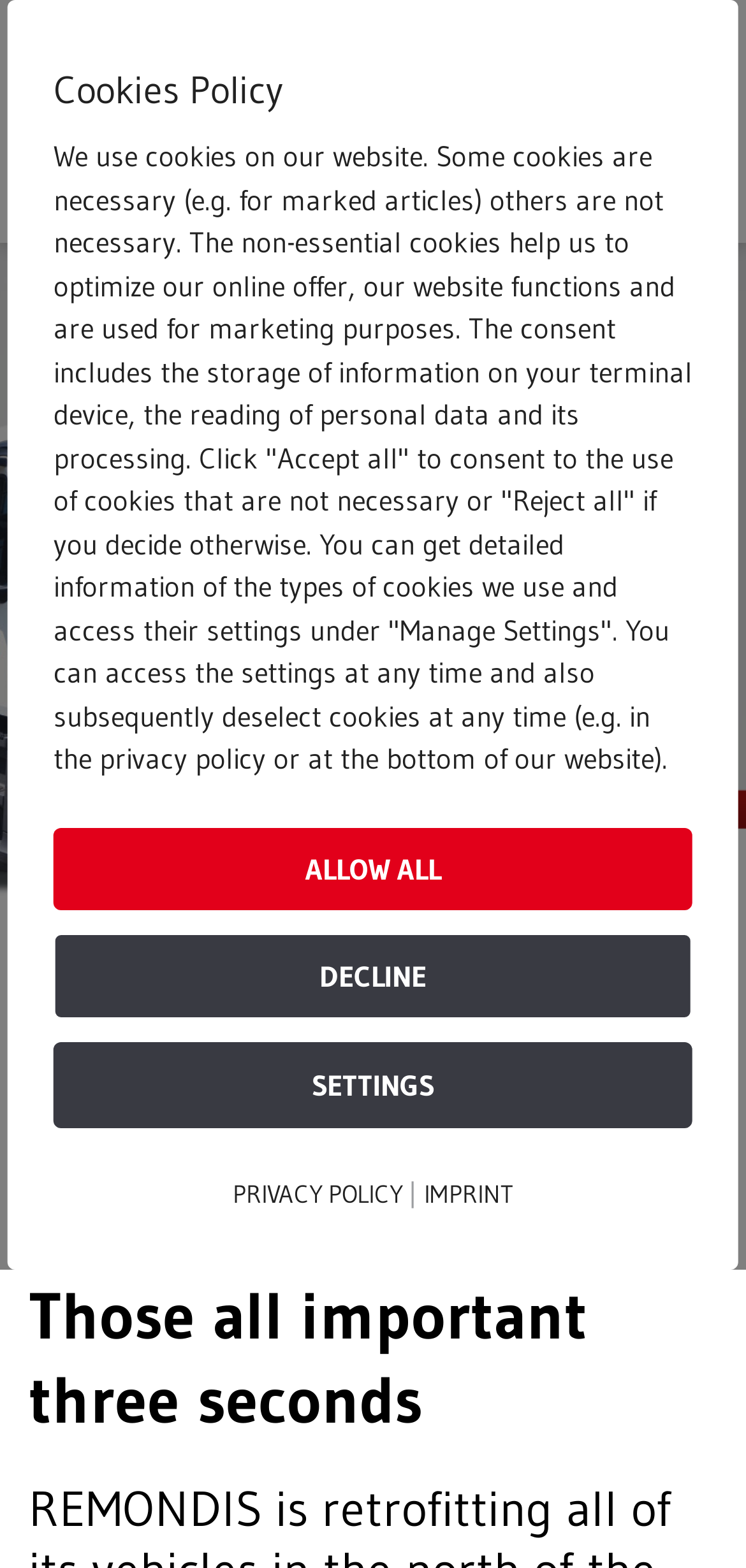Locate the bounding box coordinates of the clickable region to complete the following instruction: "search for something."

[0.038, 0.174, 0.638, 0.215]